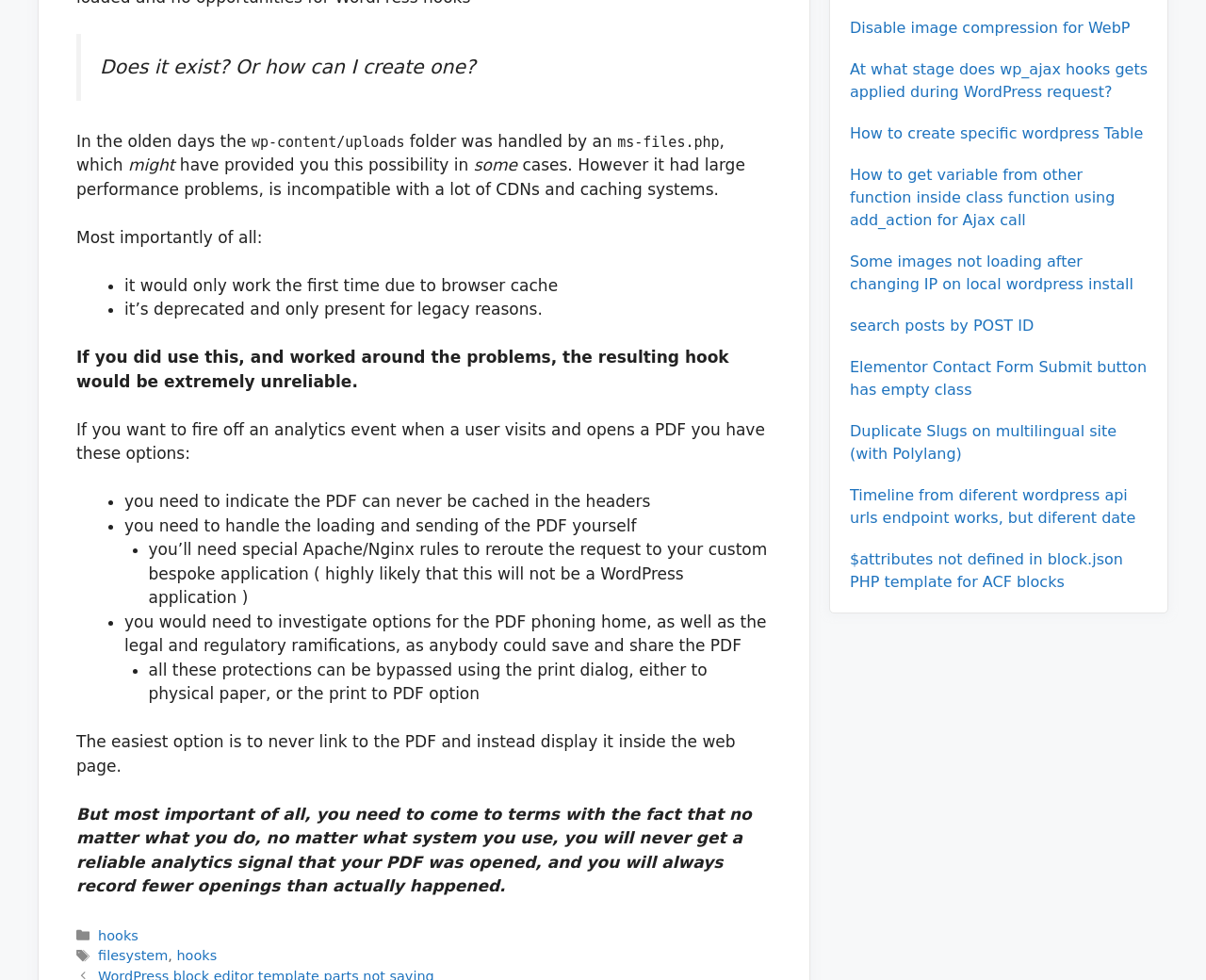Given the description: "hooks", determine the bounding box coordinates of the UI element. The coordinates should be formatted as four float numbers between 0 and 1, [left, top, right, bottom].

[0.146, 0.967, 0.18, 0.983]